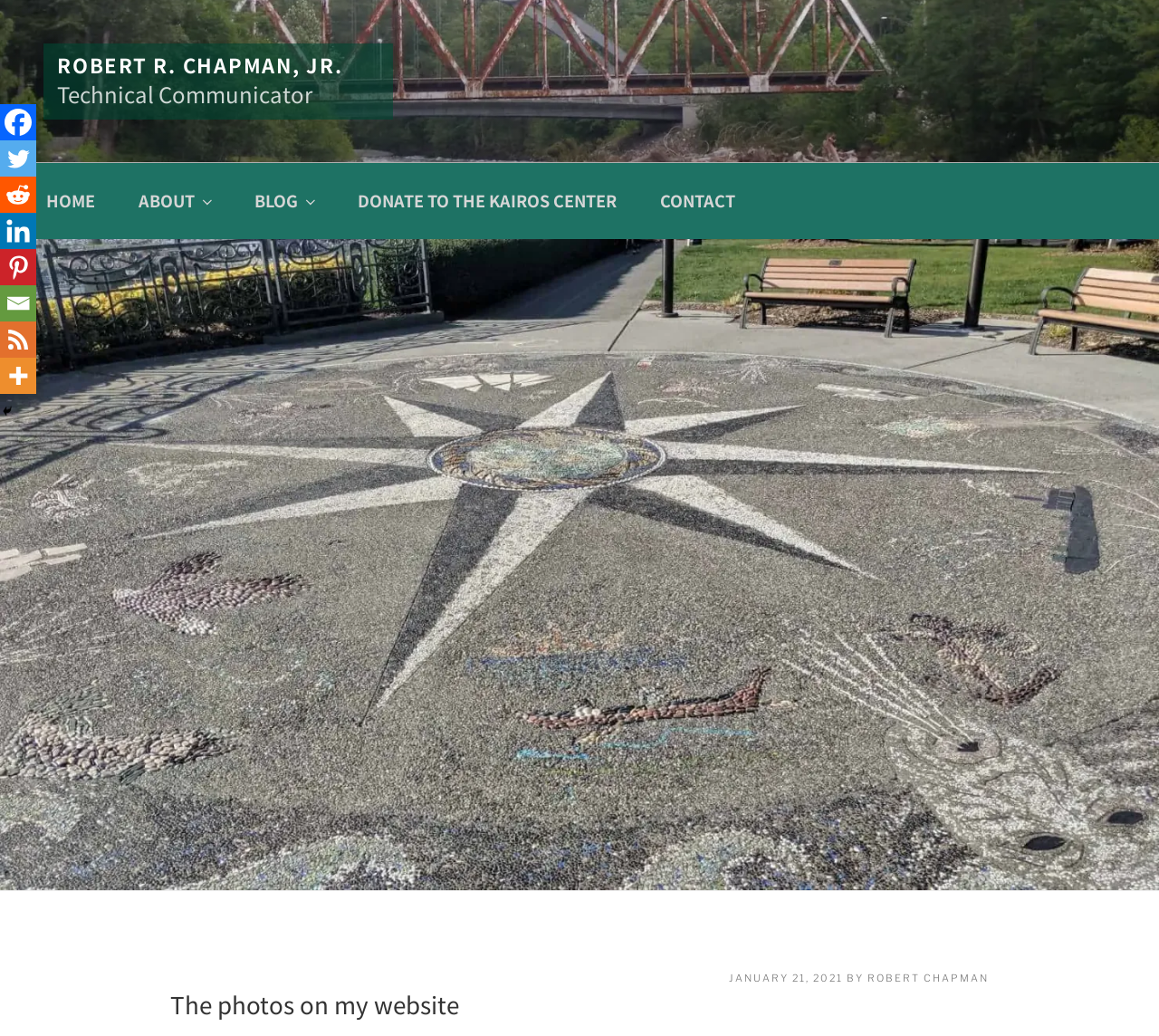Please provide the bounding box coordinates for the element that needs to be clicked to perform the instruction: "check the 'Facebook' social media link". The coordinates must consist of four float numbers between 0 and 1, formatted as [left, top, right, bottom].

[0.0, 0.101, 0.031, 0.135]